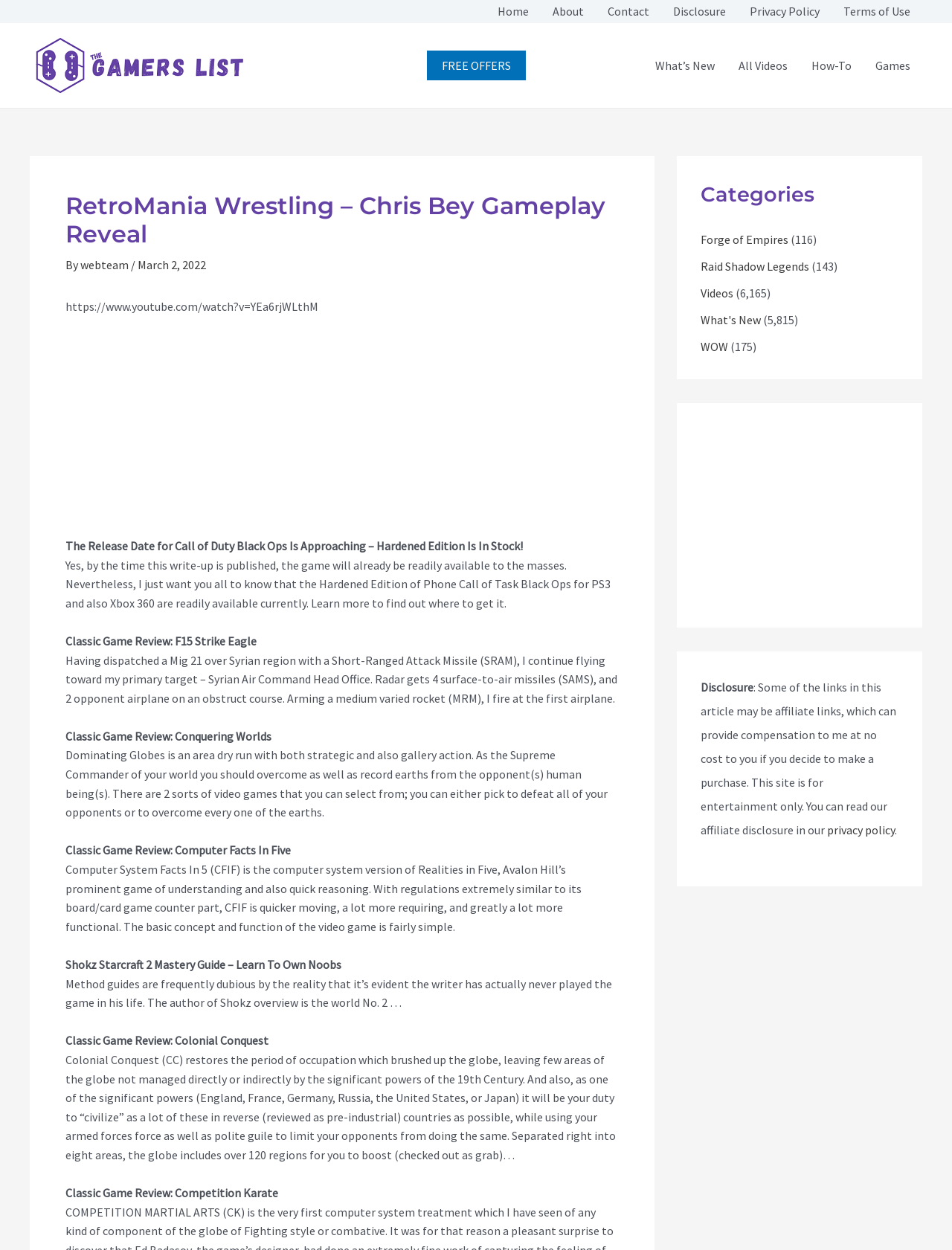Explain the webpage in detail, including its primary components.

This webpage is about RetroMania Wrestling, specifically featuring Chris Bey's gameplay reveal. At the top, there is a navigation bar with links to "Home", "About", "Contact", "Disclosure", and "Terms of Use". Below this, there is a prominent link to "FREE OFFERS" and another navigation bar with links to "What's New", "All Videos", "How-To", and "Games".

The main content of the page is divided into sections. The first section has a heading "RetroMania Wrestling – Chris Bey Gameplay Reveal" followed by a link to the YouTube video and an advertisement iframe. Below this, there are several sections featuring classic game reviews, including "Call of Duty Black Ops", "F15 Strike Eagle", "Conquering Worlds", "Computer Facts In Five", "Shokz Starcraft 2 Mastery Guide", "Colonial Conquest", and "Competition Karate". Each section has a heading and a brief description of the game.

On the right side of the page, there are three complementary sections. The first section has a heading "Categories" with links to various categories, including "Forge of Empires", "Raid Shadow Legends", "Videos", "What's New", and "WOW", each with a number of posts in parentheses. The second section has an advertisement iframe, and the third section has a disclosure statement about affiliate links and a link to the privacy policy.